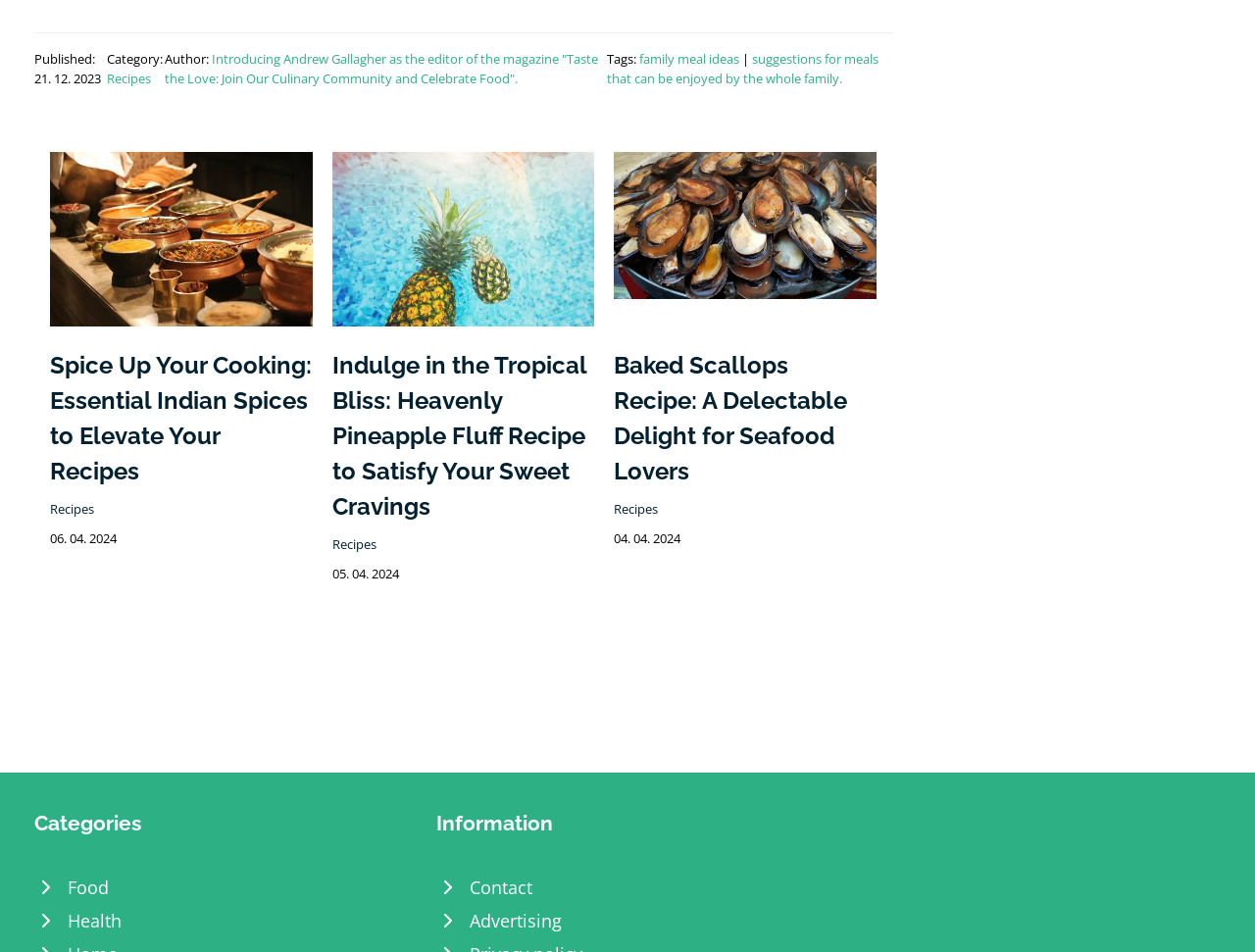From the webpage screenshot, predict the bounding box coordinates (top-left x, top-left y, bottom-right x, bottom-right y) for the UI element described here: alt="Baked Scallops"

[0.489, 0.222, 0.698, 0.247]